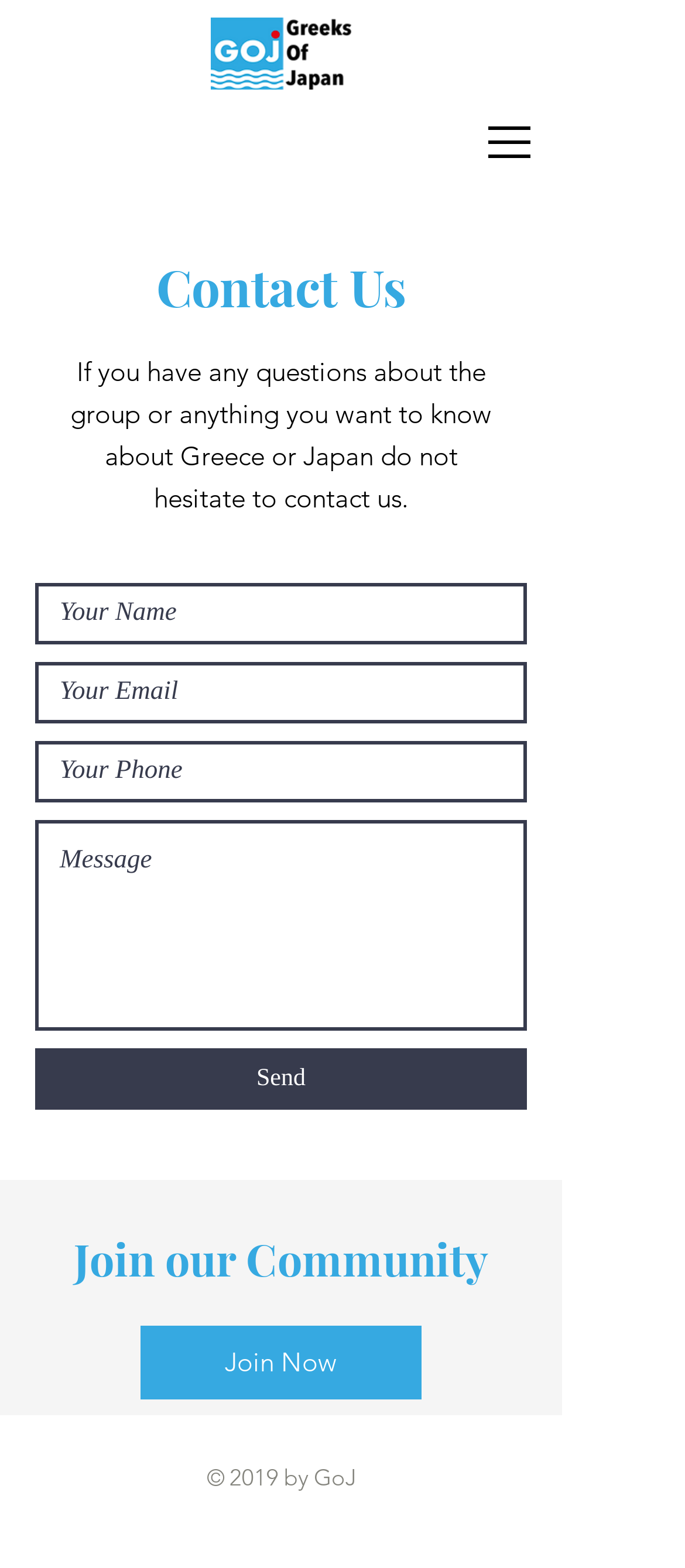What is the call-to-action button at the bottom of the contact form?
Please provide a single word or phrase as the answer based on the screenshot.

Send